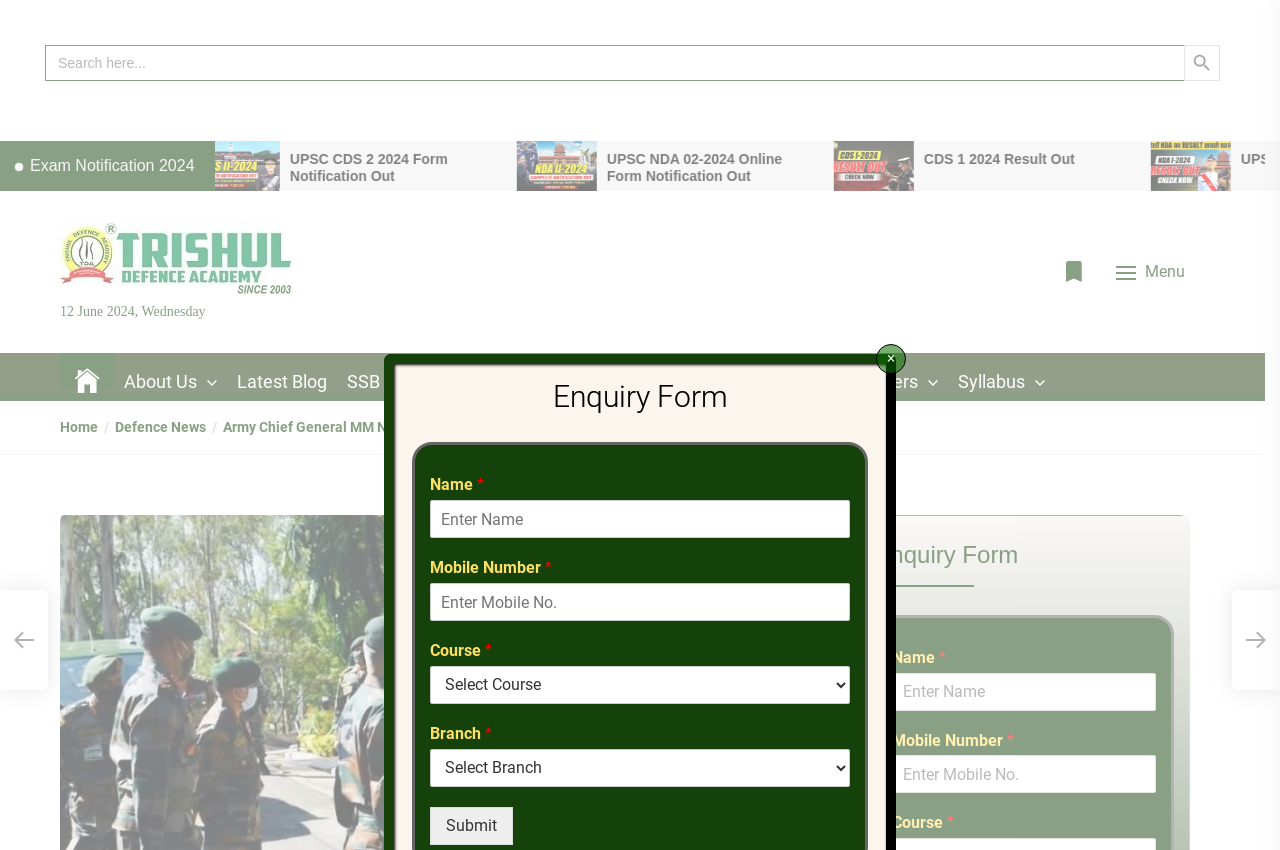Find the bounding box coordinates of the clickable area that will achieve the following instruction: "Read later".

[0.821, 0.308, 0.86, 0.33]